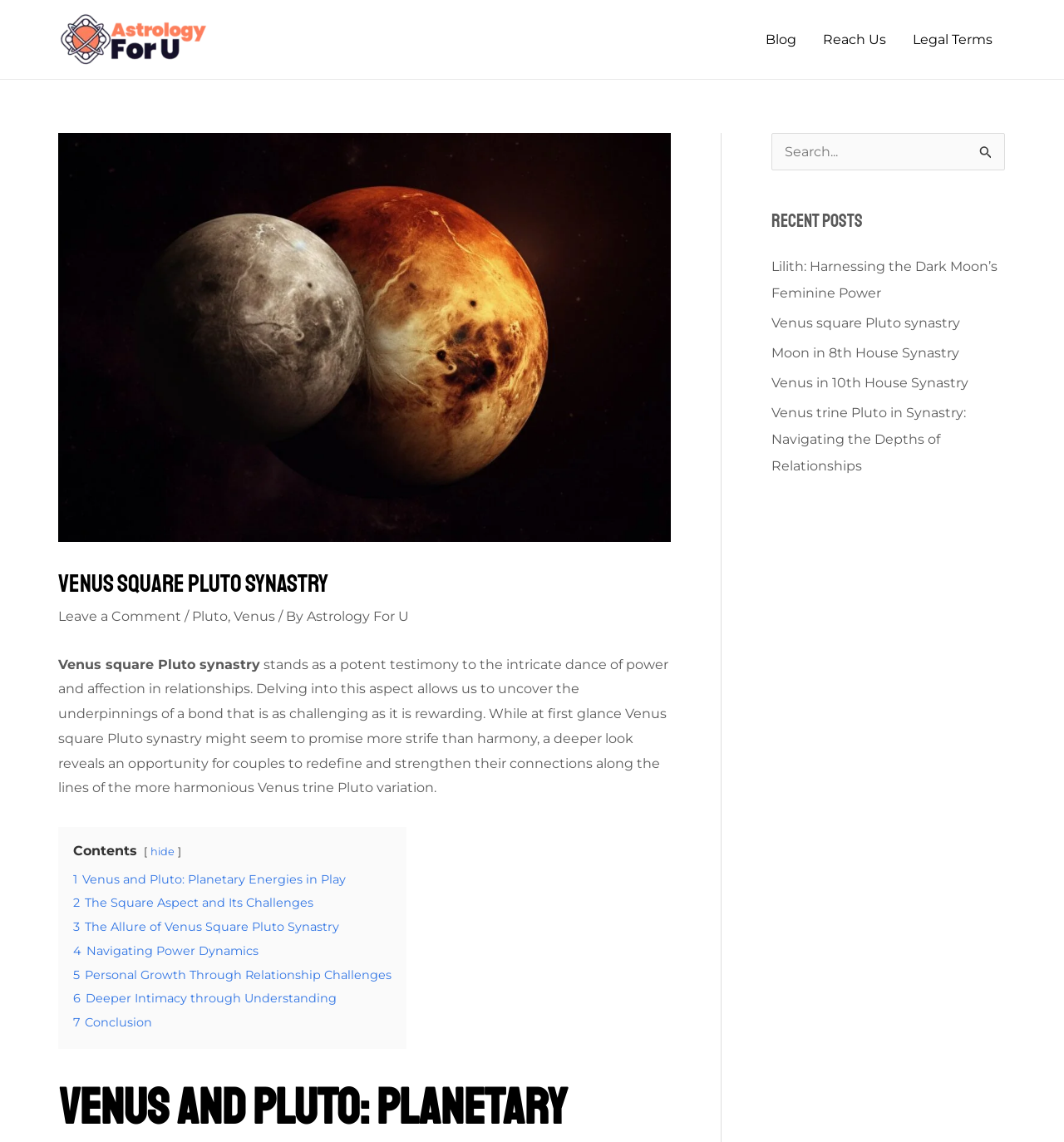Detail the various sections and features present on the webpage.

This webpage is about astrology, specifically focusing on Venus square Pluto synastry. At the top left, there is a logo and a link to "Astrology For U". On the top right, there is a navigation menu with links to "Blog", "Reach Us", and "Legal Terms". 

Below the navigation menu, there is a header section with an image and a heading that reads "Venus square Pluto synastry". This section also contains links to "Leave a Comment", "Pluto", "Venus", and "Astrology For U". 

The main content of the webpage is divided into several sections. The first section provides an introduction to Venus square Pluto synastry, describing it as a potent testimony to the intricate dance of power and affection in relationships. This section also contains links to "Venus trine Pluto variation" and "might seem to promise more strife than harmony". 

Below the introduction, there is a table of contents with links to seven sections, including "Venus and Pluto: Planetary Energies in Play", "The Square Aspect and Its Challenges", "The Allure of Venus Square Pluto Synastry", "Navigating Power Dynamics", "Personal Growth Through Relationship Challenges", "Deeper Intimacy through Understanding", and "Conclusion". 

On the right side of the webpage, there is a search bar with a search button and a section titled "Recent Posts" that lists five recent articles, including "Lilith: Harnessing the Dark Moon’s Feminine Power", "Venus square Pluto synastry", "Moon in 8th House Synastry", "Venus in 10th House Synastry", and "Venus trine Pluto in Synastry: Navigating the Depths of Relationships".